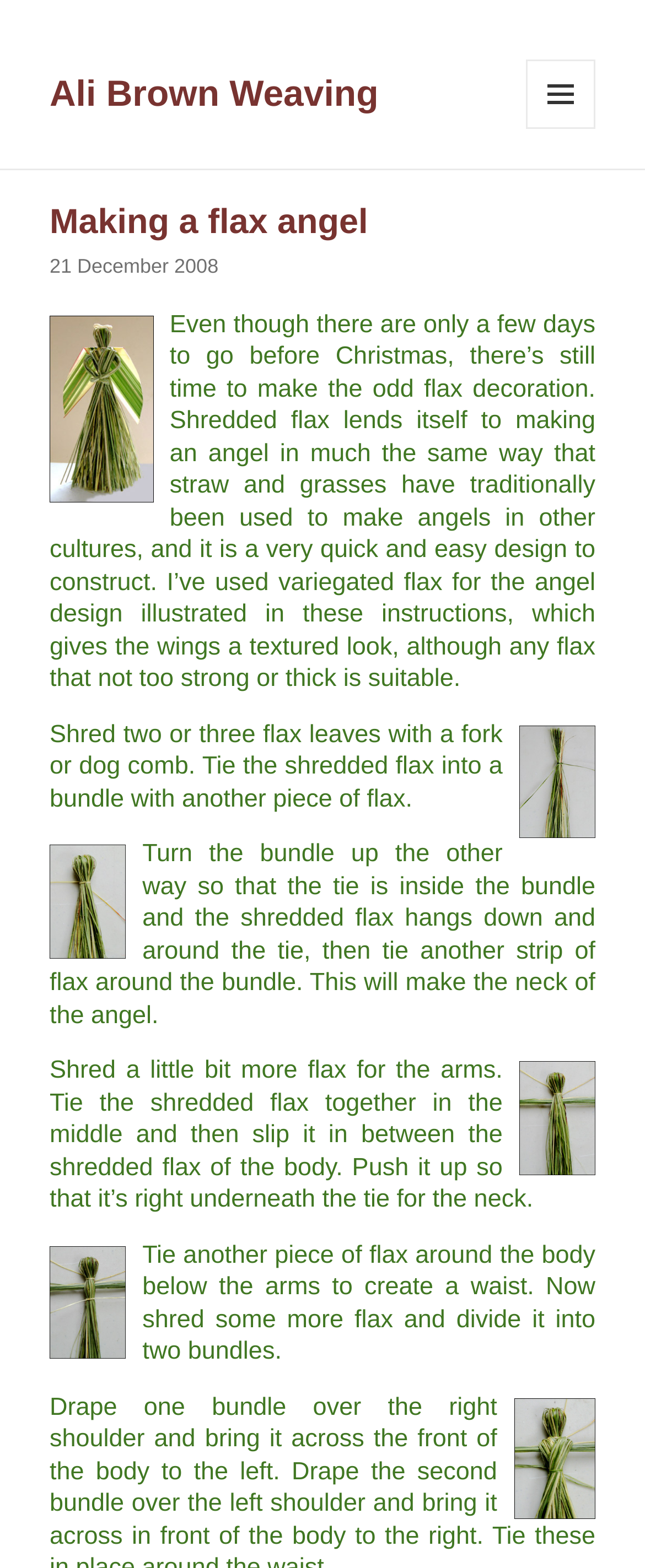Summarize the webpage with a detailed and informative caption.

The webpage is an instructional guide on how to make a flax angel with wings and a halo. At the top left, there is a link to "Ali Brown Weaving" and a button with a menu icon on the top right. Below the button, there is a header section with a heading that reads "Making a flax angel" and a subheading with the date "21 December 2008". 

To the right of the date, there is a small image. Below the header section, there is a block of text that introduces the project, explaining that shredded flax can be used to make an angel decoration and that the design is quick and easy to construct. 

Following the introduction, there are a series of steps with accompanying images and text. The first step involves shredding flax leaves with a fork or dog comb and tying them into a bundle. The image for this step is located to the right of the text. 

The next step is to turn the bundle upside down and tie another strip of flax around it to create the neck of the angel. There is an image below the text for this step. 

The subsequent steps involve shredding more flax for the arms, tying them together, and attaching them to the body. There are images for each of these steps, located to the right or below the corresponding text. 

The final step described on this page involves tying another piece of flax around the body to create a waist and preparing more flax for the wings. The text for this step is located below the previous image.